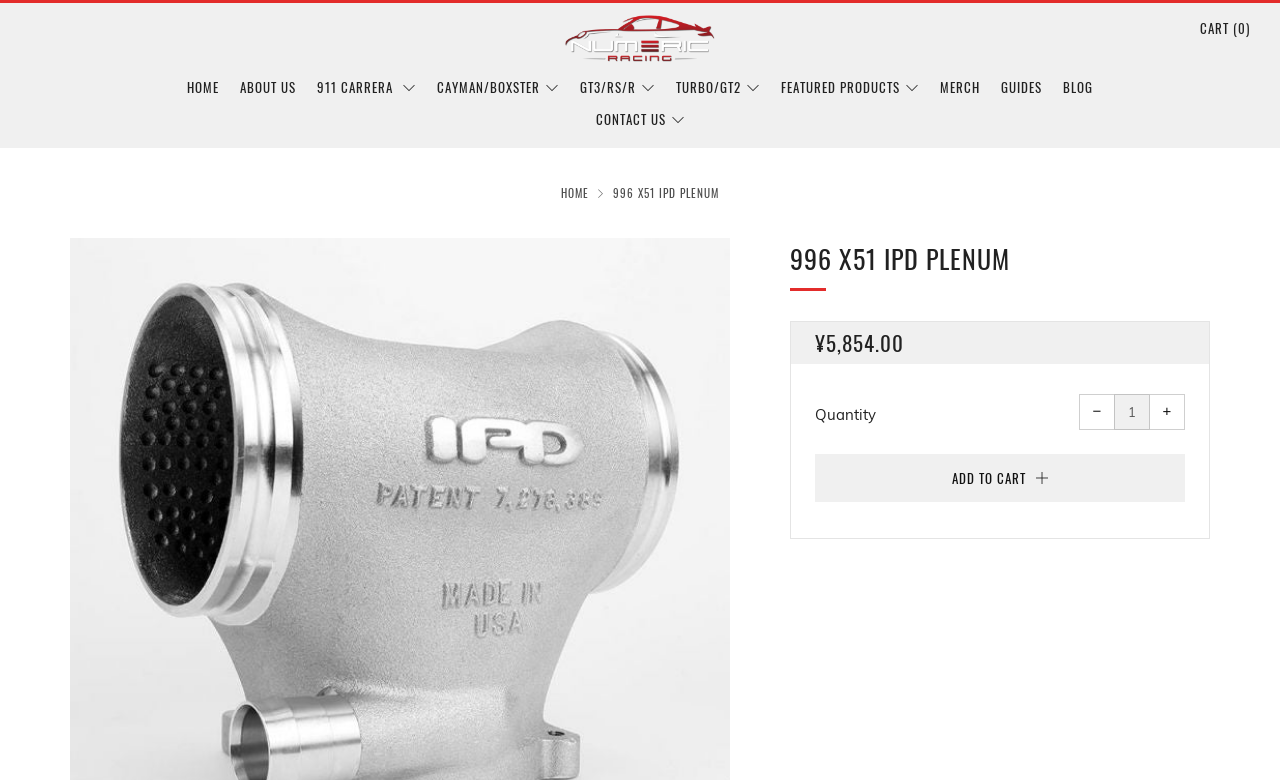What is the name of the product?
Look at the screenshot and respond with one word or a short phrase.

996 X51 IPD Plenum